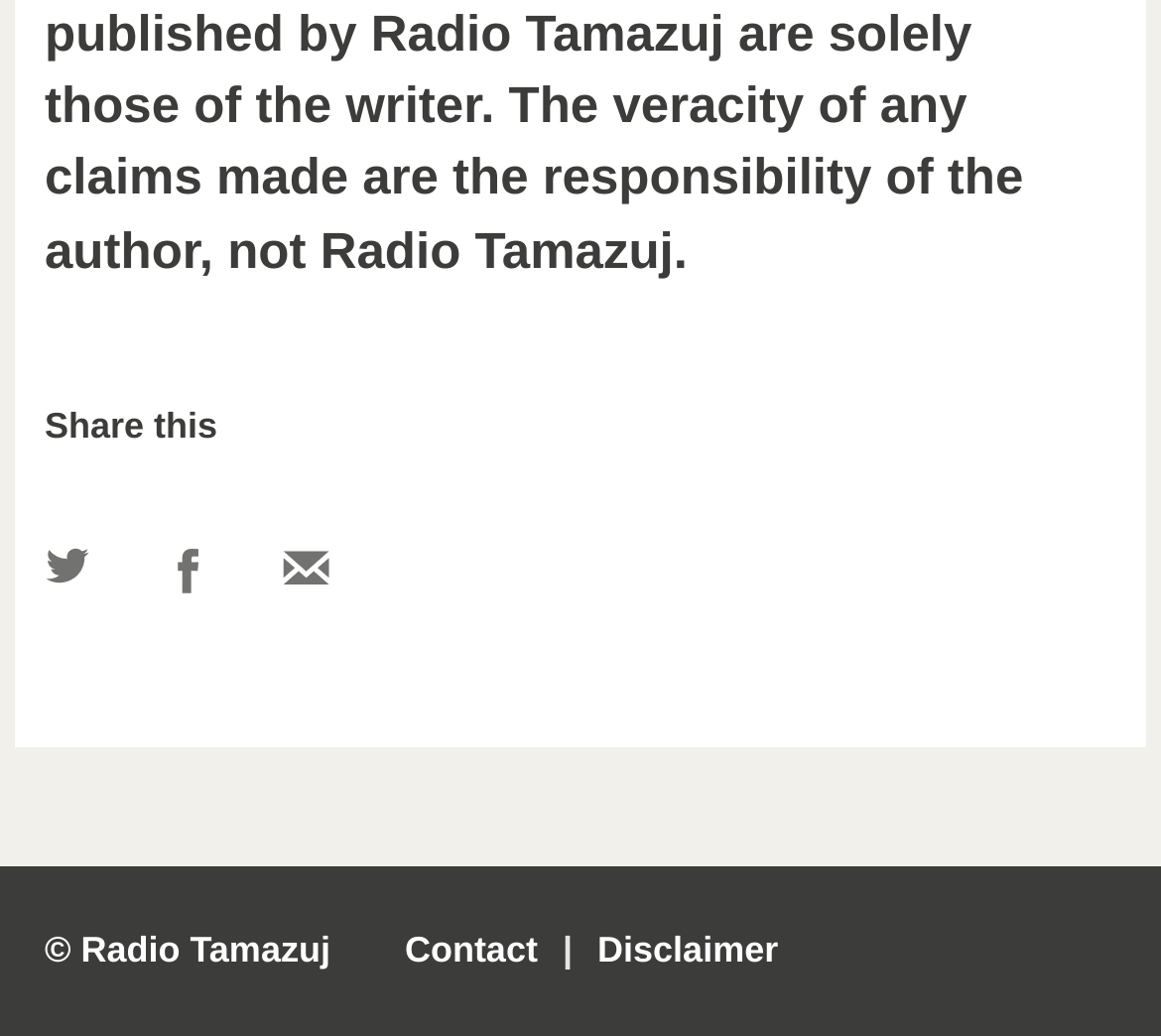Reply to the question with a single word or phrase:
What is the purpose of the '|' symbol?

Separator